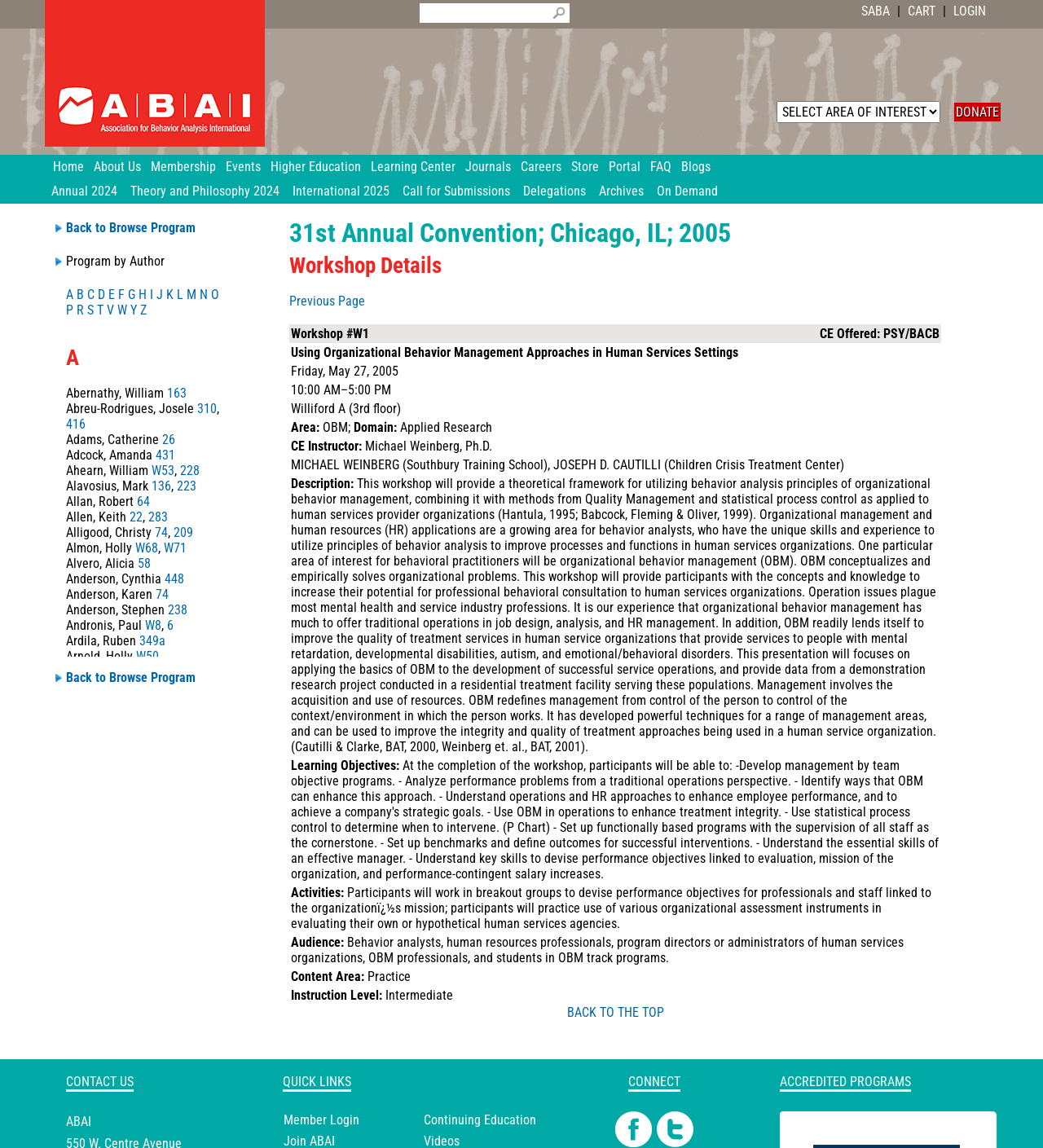Please provide a short answer using a single word or phrase for the question:
How many links are there under the 'Program by Author' section?

26